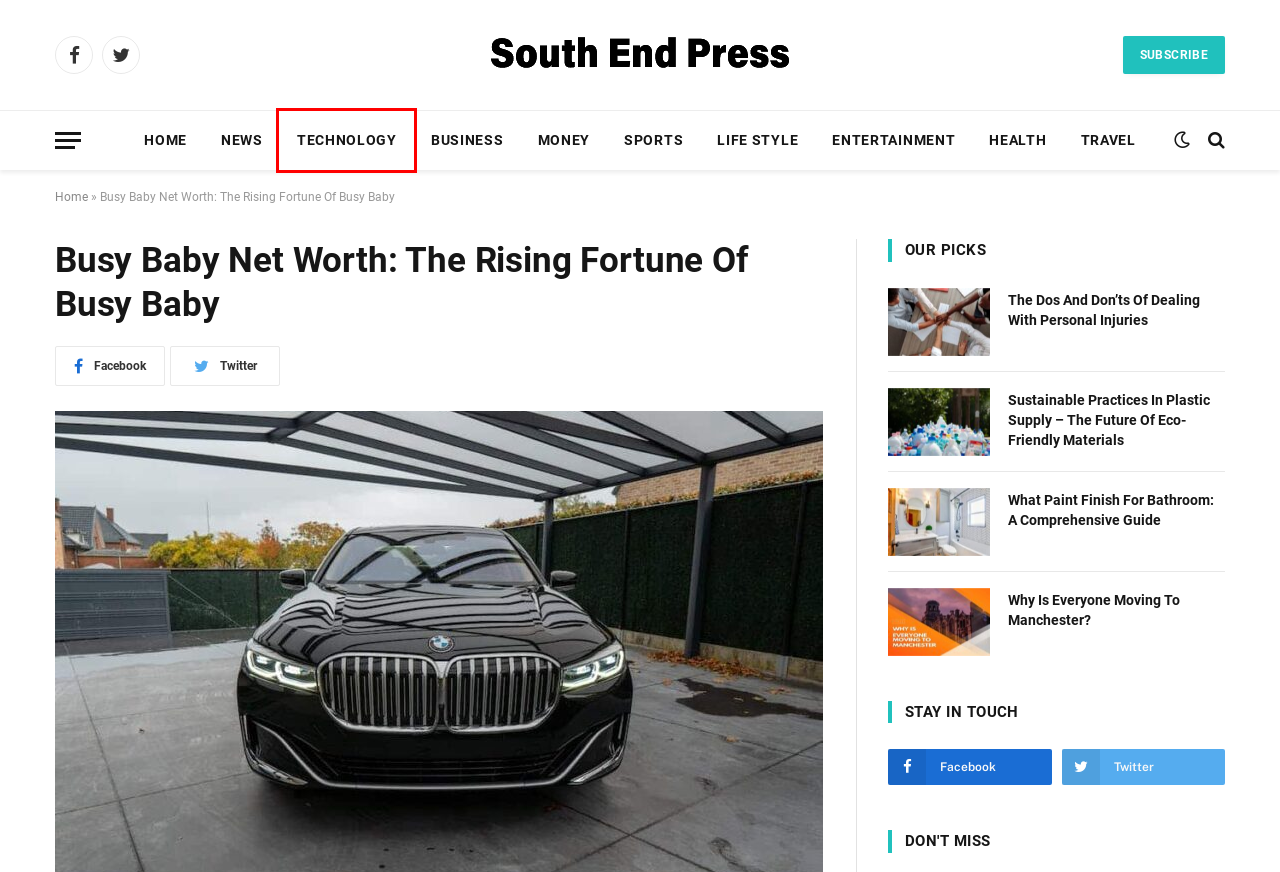You are given a screenshot of a webpage within which there is a red rectangle bounding box. Please choose the best webpage description that matches the new webpage after clicking the selected element in the bounding box. Here are the options:
A. South End Press | Progressive Magazine
B. Technology Archives - South End Press
C. Sustainable Practices In Plastic Supply - The Future Of Eco-Friendly Materials
D. Life Style Archives - South End Press
E. Health Archives - South End Press
F. Money Archives - South End Press
G. News Archives - South End Press
H. The Dos And Don’ts Of Dealing With Personal Injuries - South End Press

B